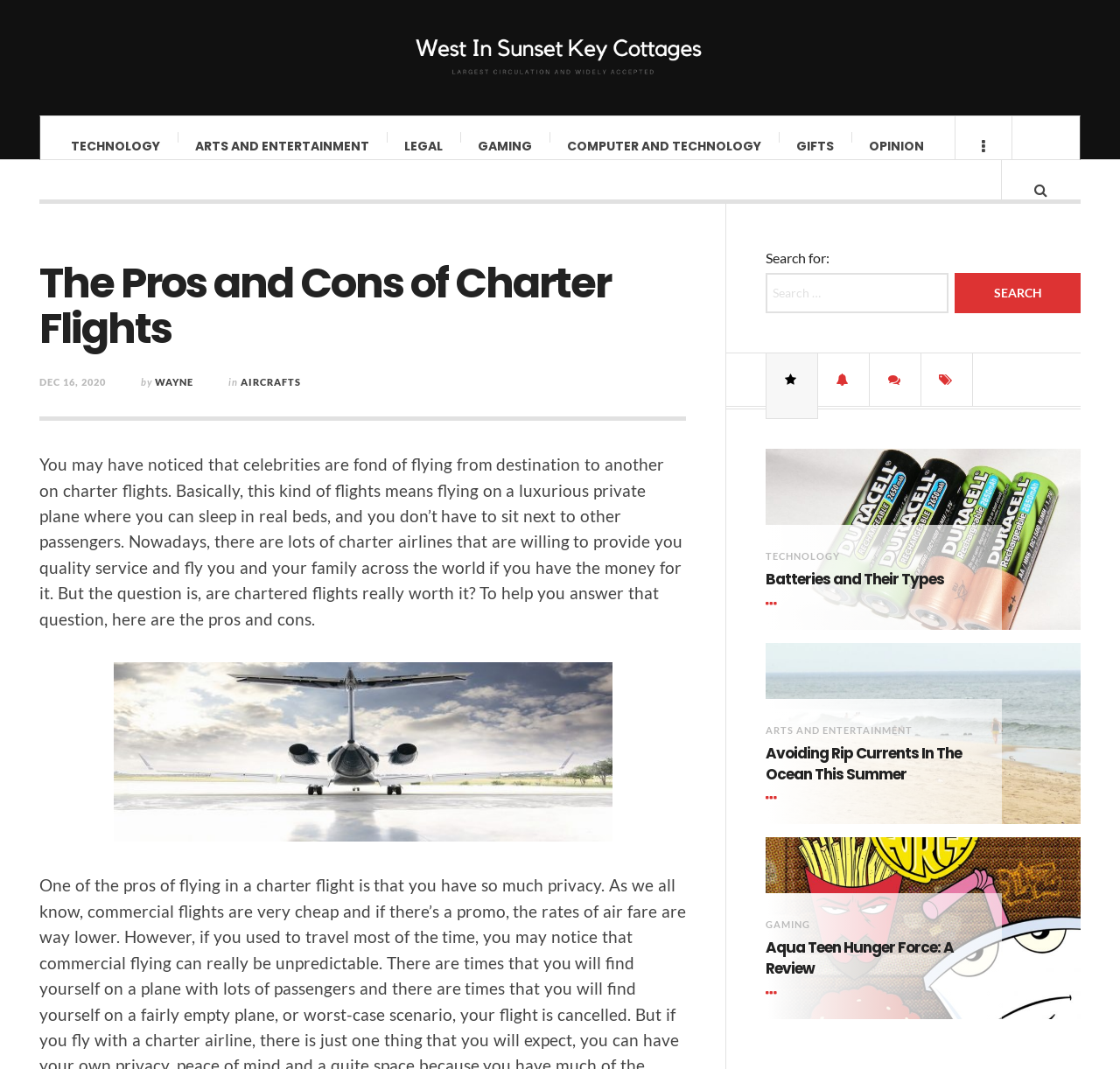Find the bounding box coordinates of the clickable element required to execute the following instruction: "Read the article 'The Pros and Cons of Charter Flights'". Provide the coordinates as four float numbers between 0 and 1, i.e., [left, top, right, bottom].

[0.035, 0.26, 0.613, 0.346]